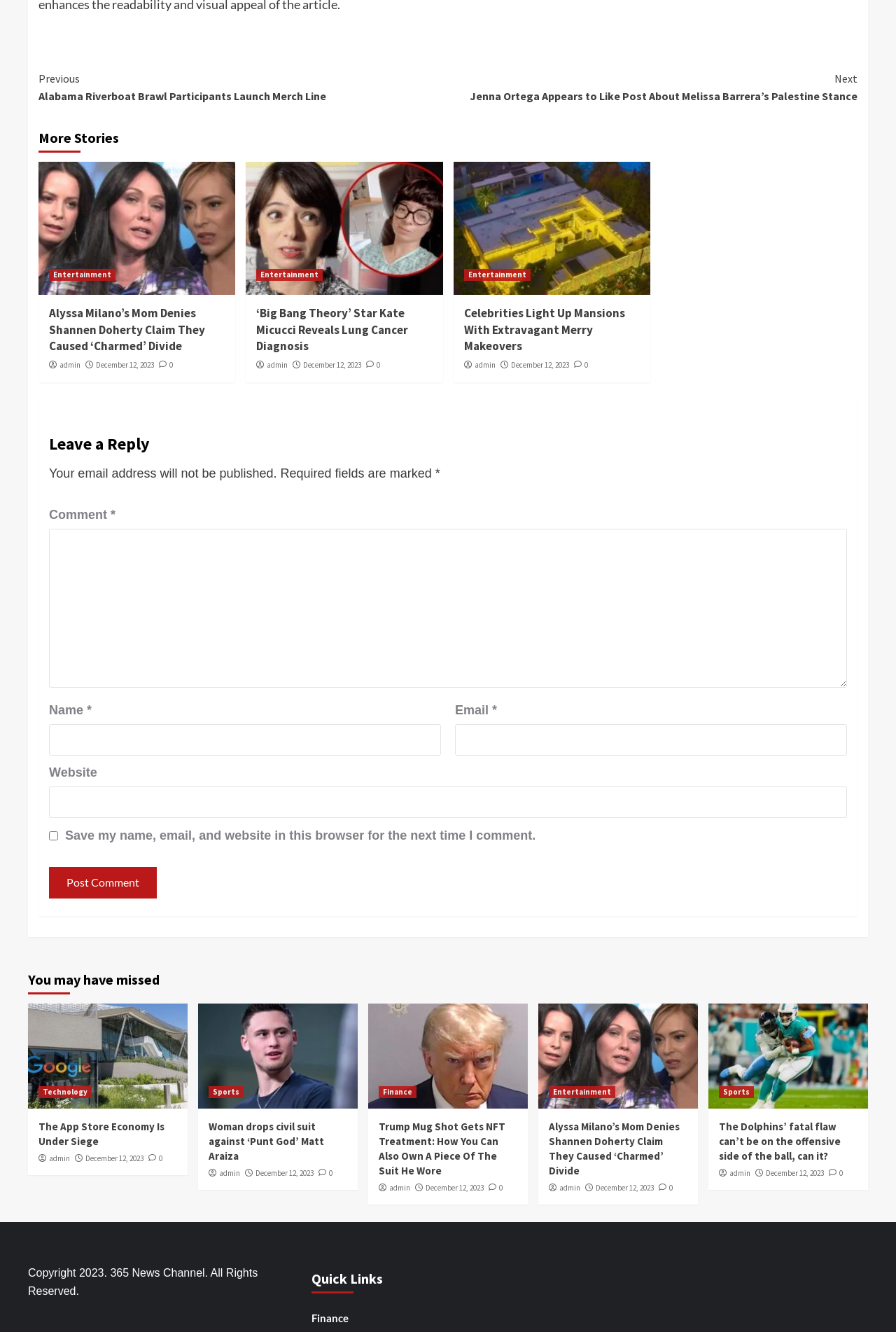Identify the bounding box coordinates of the area that should be clicked in order to complete the given instruction: "Leave a comment". The bounding box coordinates should be four float numbers between 0 and 1, i.e., [left, top, right, bottom].

[0.055, 0.381, 0.123, 0.392]